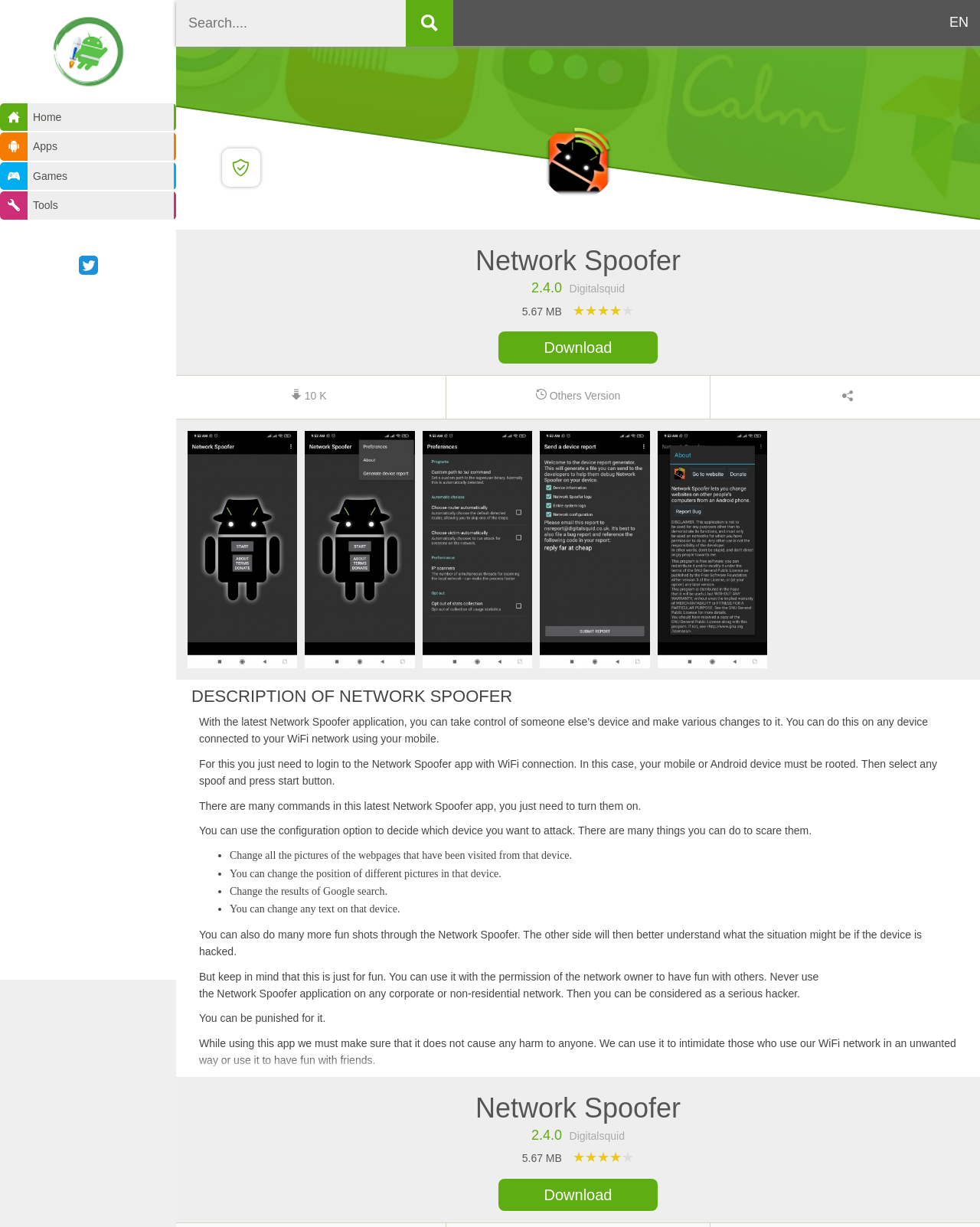Identify the bounding box for the given UI element using the description provided. Coordinates should be in the format (top-left x, top-left y, bottom-right x, bottom-right y) and must be between 0 and 1. Here is the description: Others Version

[0.455, 0.306, 0.724, 0.341]